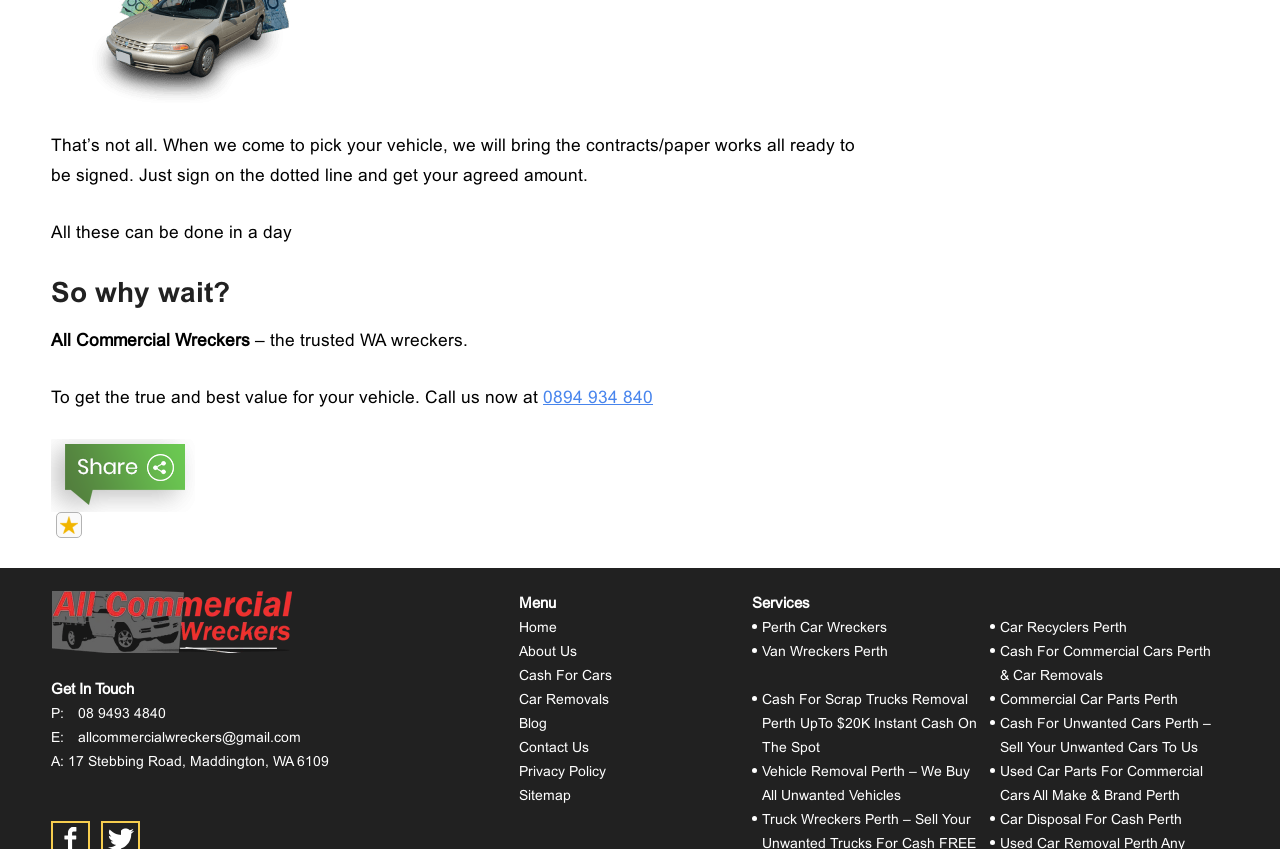Identify the bounding box of the UI element that matches this description: "allcommercialwreckers@gmail.com".

[0.053, 0.859, 0.243, 0.878]